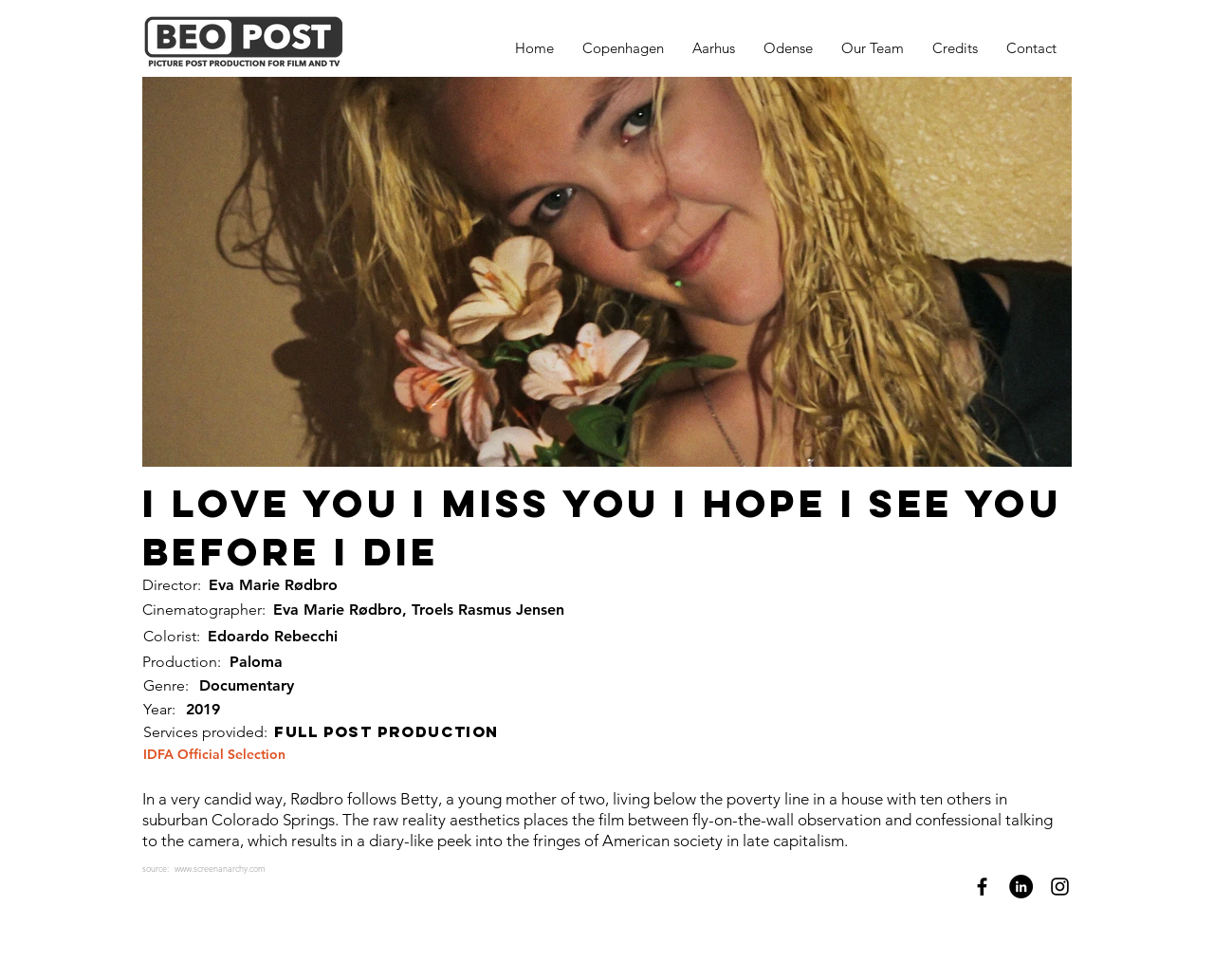Determine the bounding box coordinates of the clickable region to carry out the instruction: "Check the source of the article".

[0.144, 0.88, 0.219, 0.892]